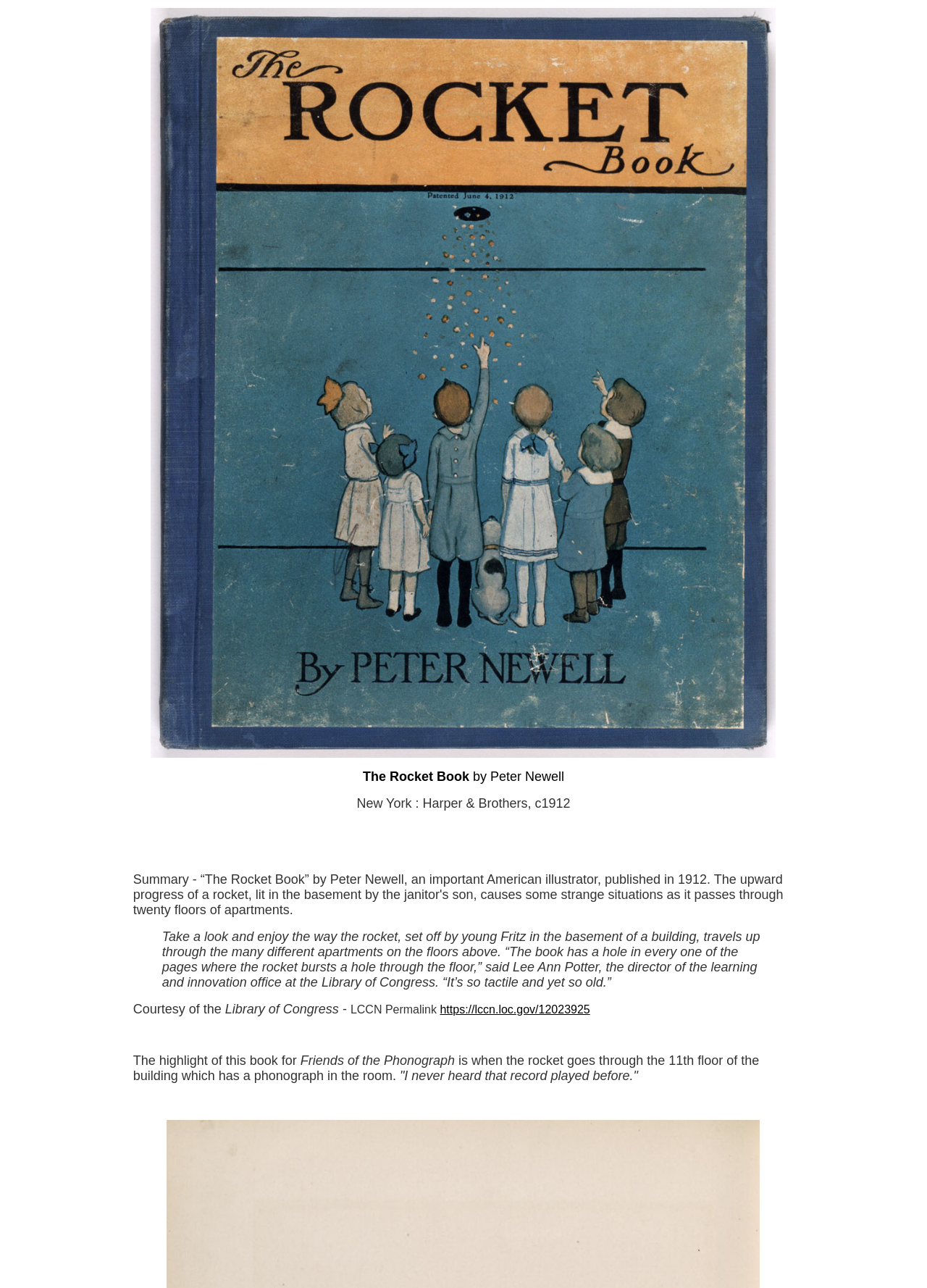What is the format of the link provided? Observe the screenshot and provide a one-word or short phrase answer.

https